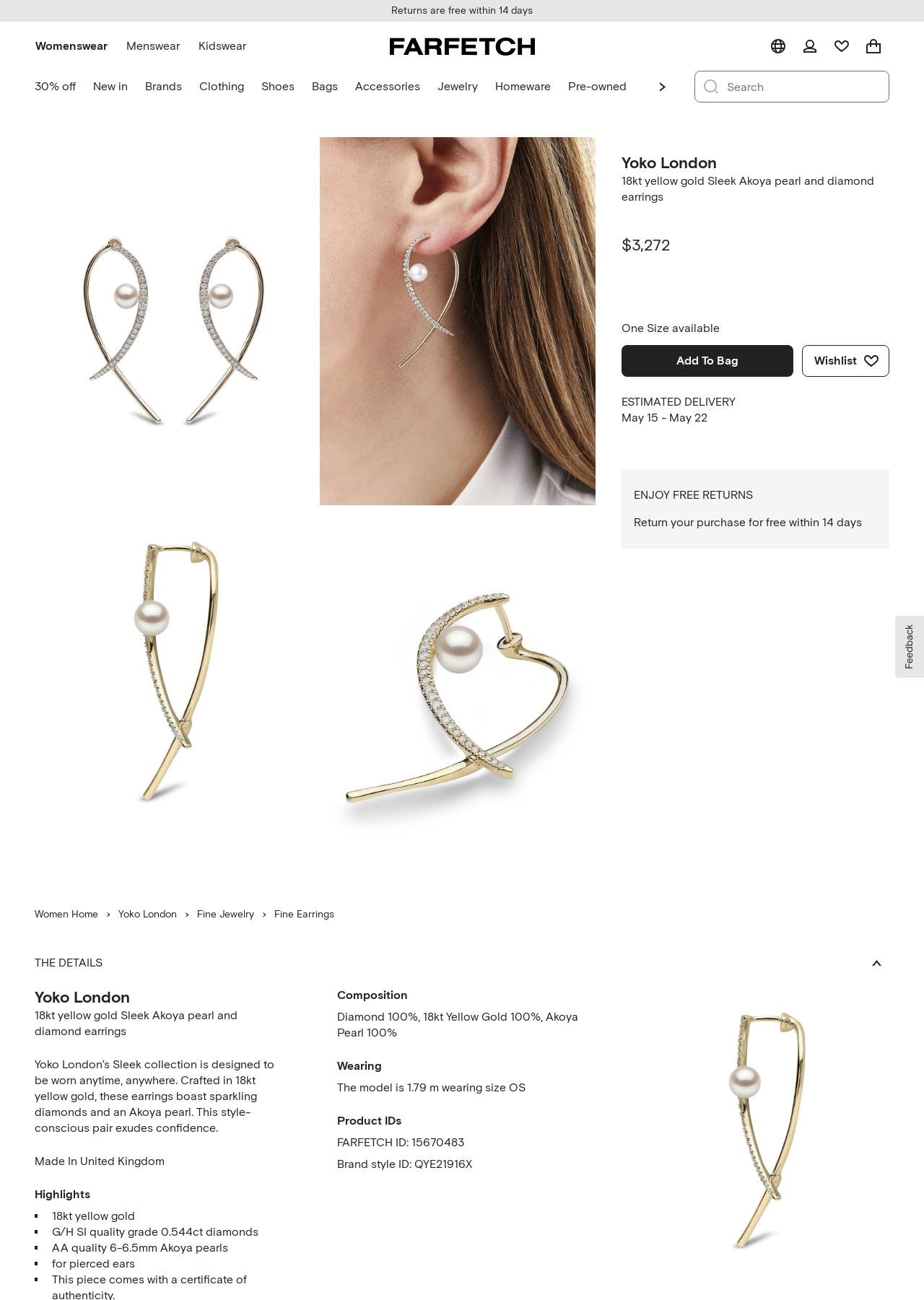Please determine the bounding box coordinates of the element's region to click in order to carry out the following instruction: "Add to bag". The coordinates should be four float numbers between 0 and 1, i.e., [left, top, right, bottom].

[0.673, 0.265, 0.859, 0.29]